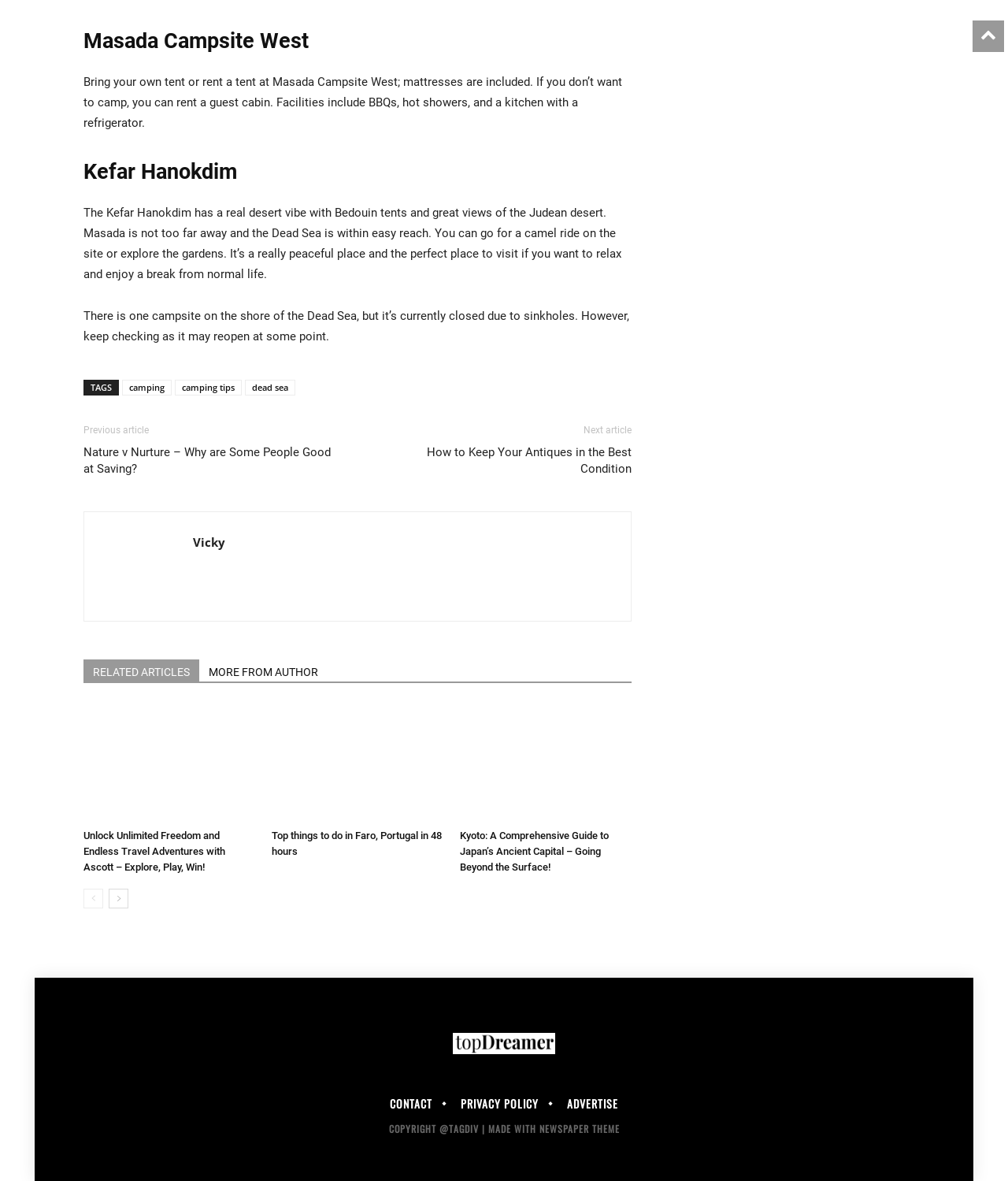Could you locate the bounding box coordinates for the section that should be clicked to accomplish this task: "Contact the website".

[0.379, 0.93, 0.437, 0.939]